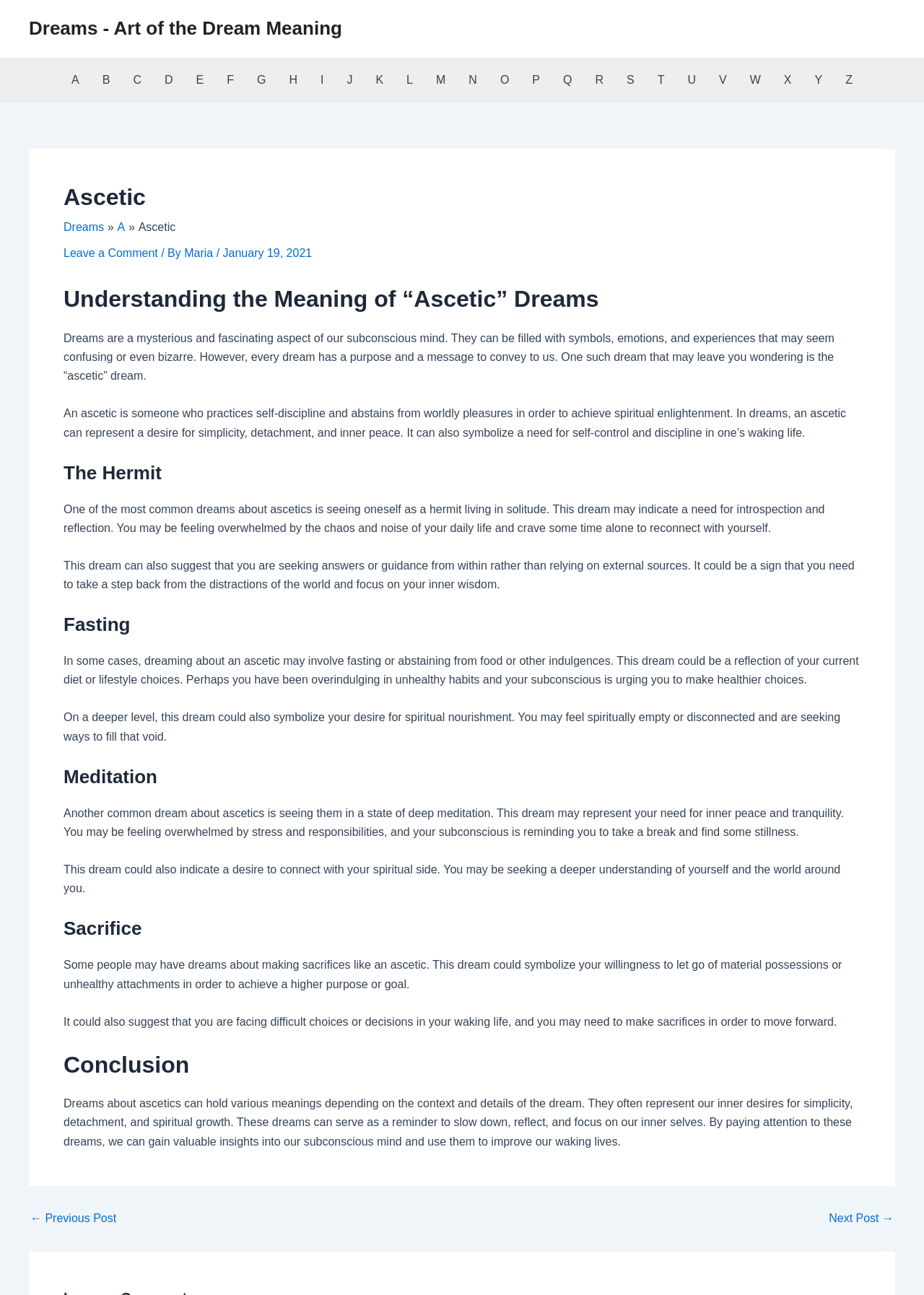Determine the bounding box coordinates for the UI element matching this description: "R".

[0.632, 0.045, 0.666, 0.079]